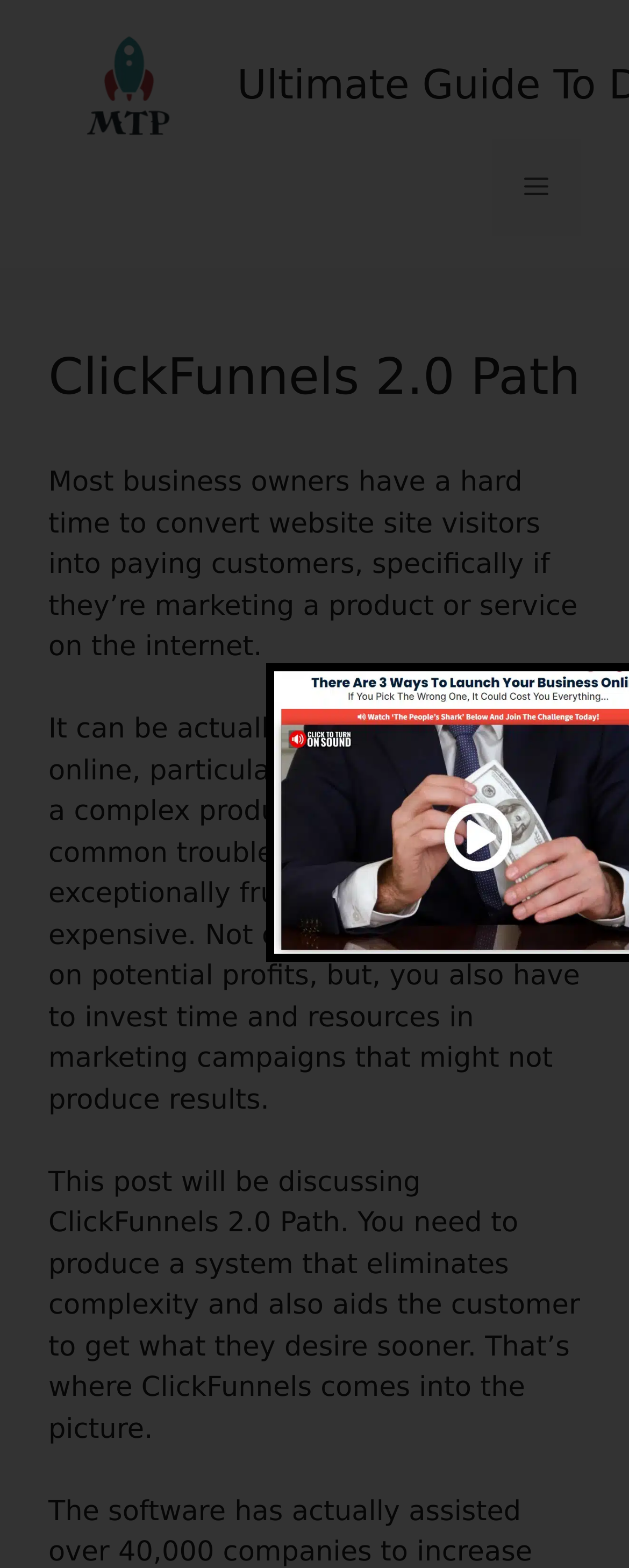What type of product or service is being marketed?
Based on the image, respond with a single word or phrase.

Complex product or service